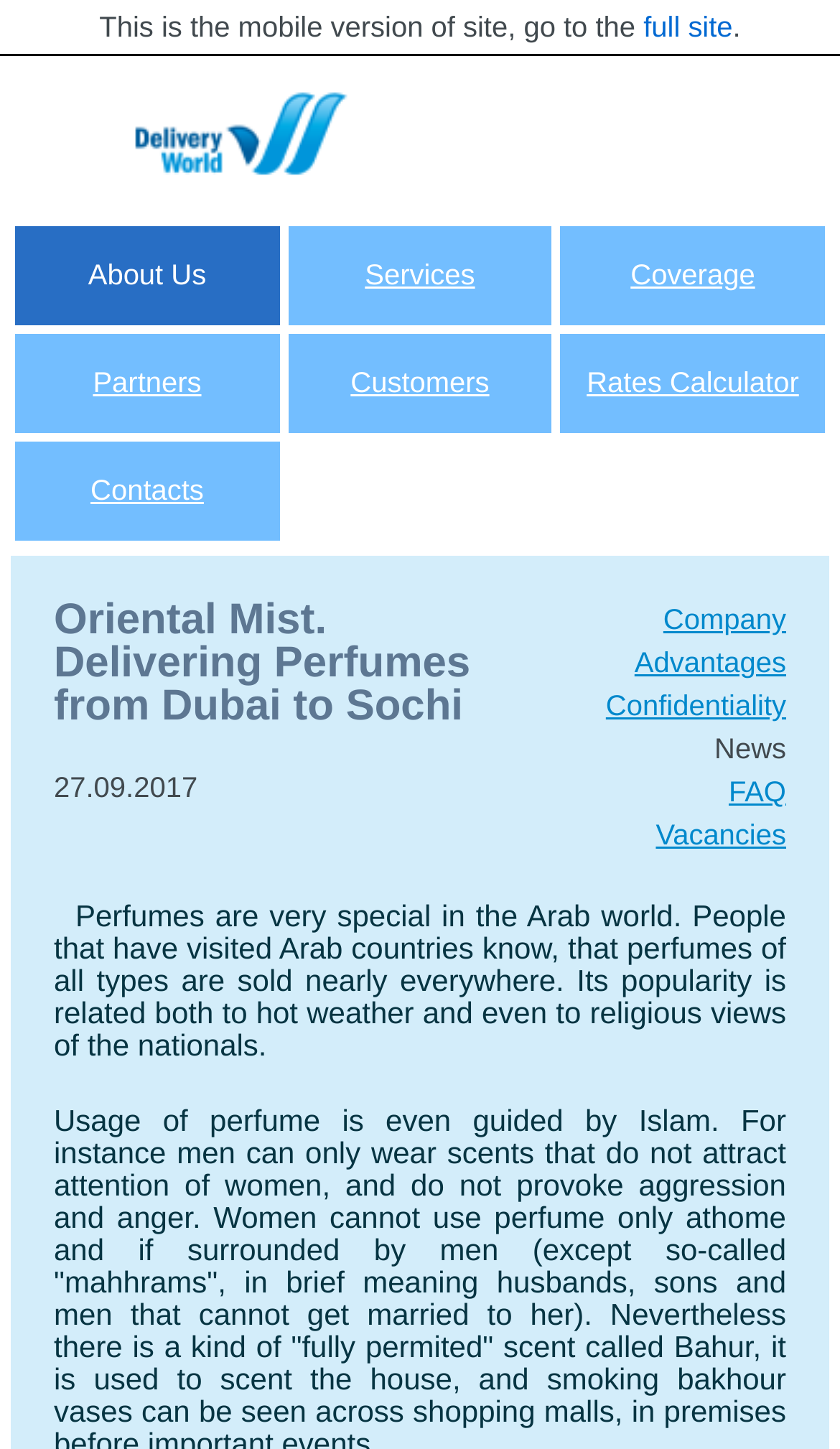Identify the bounding box coordinates of the region I need to click to complete this instruction: "go to full site".

[0.766, 0.007, 0.872, 0.03]